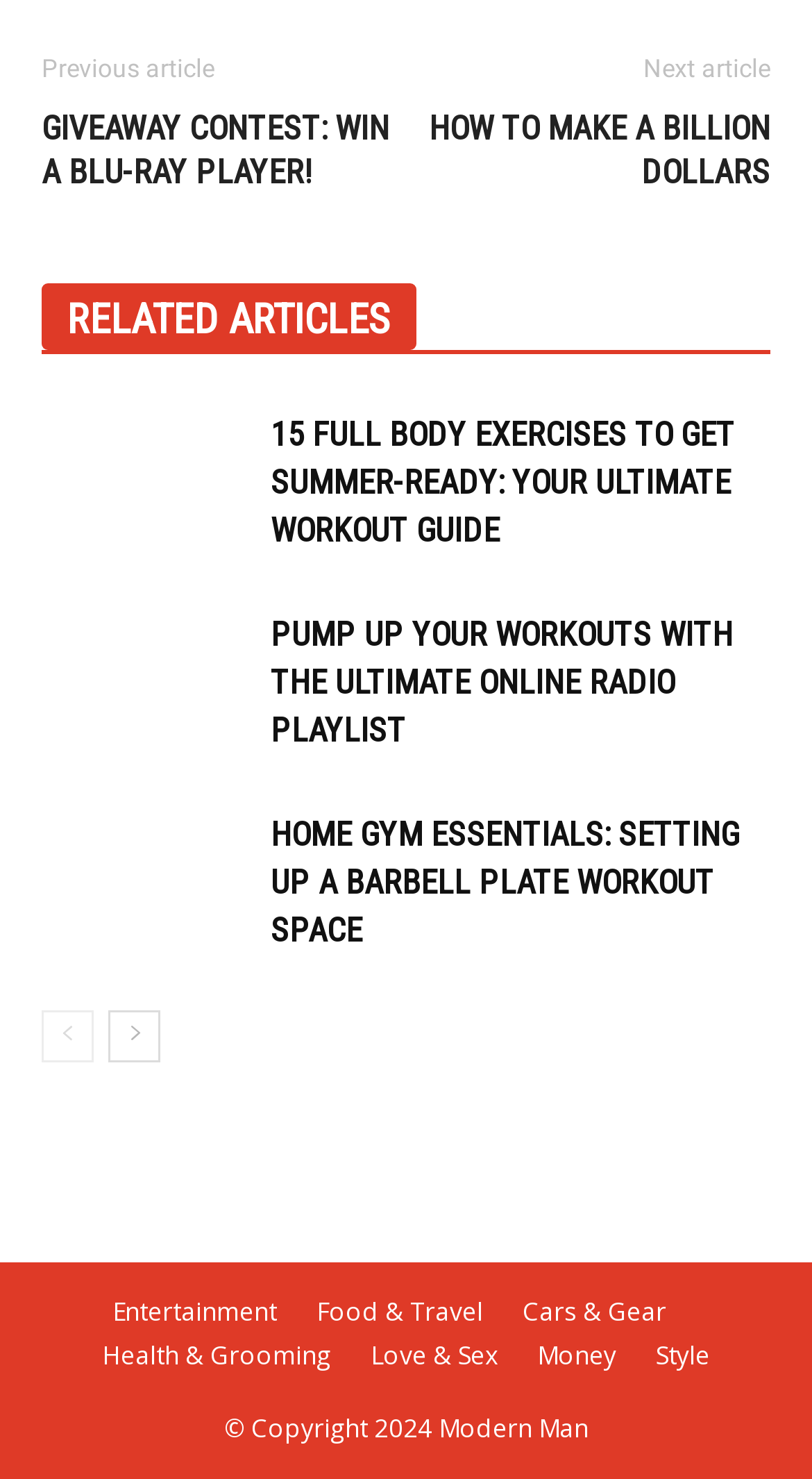Can you find the bounding box coordinates for the element that needs to be clicked to execute this instruction: "Check the 'Health & Grooming' section"? The coordinates should be given as four float numbers between 0 and 1, i.e., [left, top, right, bottom].

[0.126, 0.905, 0.408, 0.93]